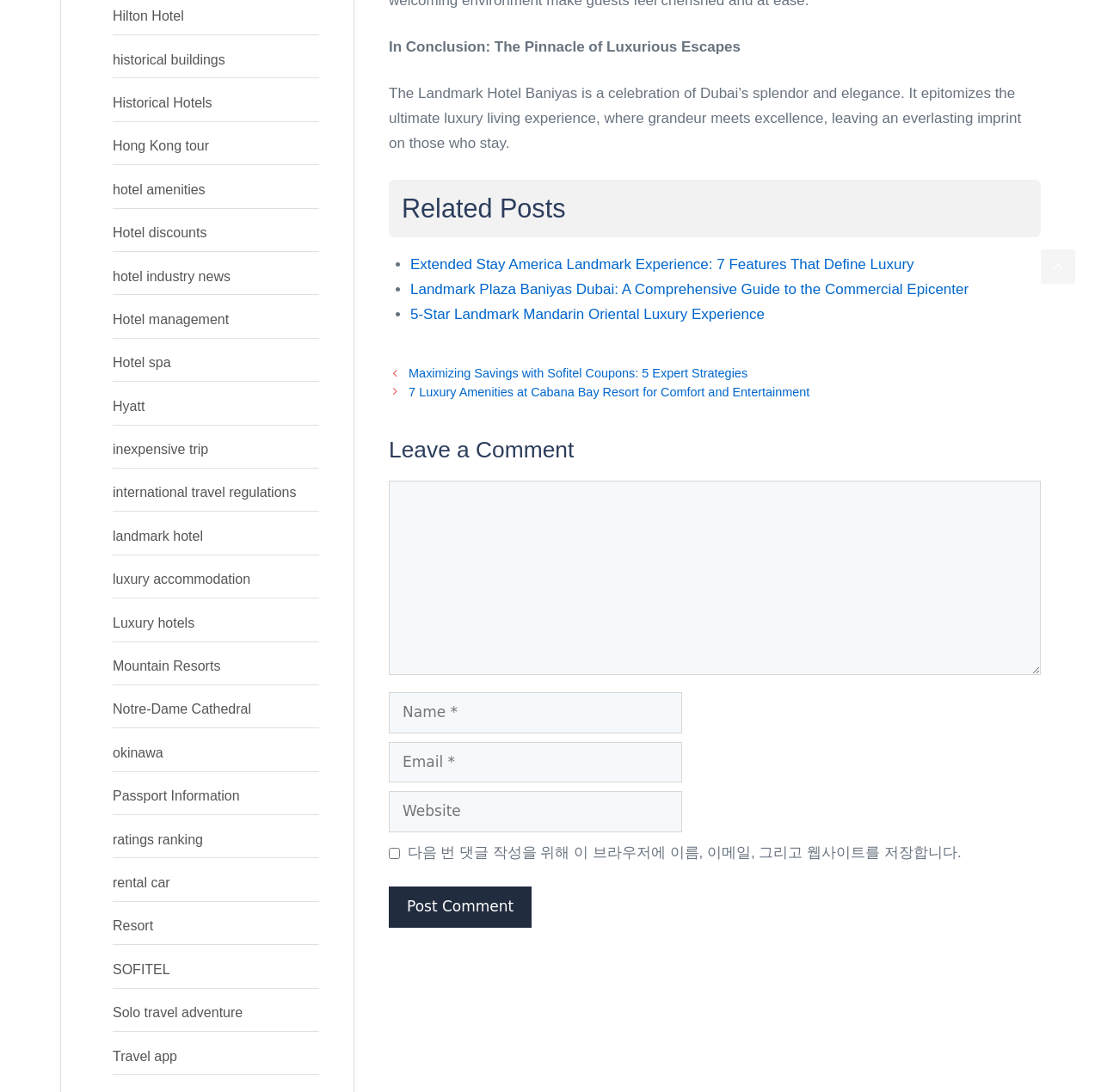Please find and report the bounding box coordinates of the element to click in order to perform the following action: "Click on 'Extended Stay America Landmark Experience: 7 Features That Define Luxury'". The coordinates should be expressed as four float numbers between 0 and 1, in the format [left, top, right, bottom].

[0.373, 0.235, 0.83, 0.25]